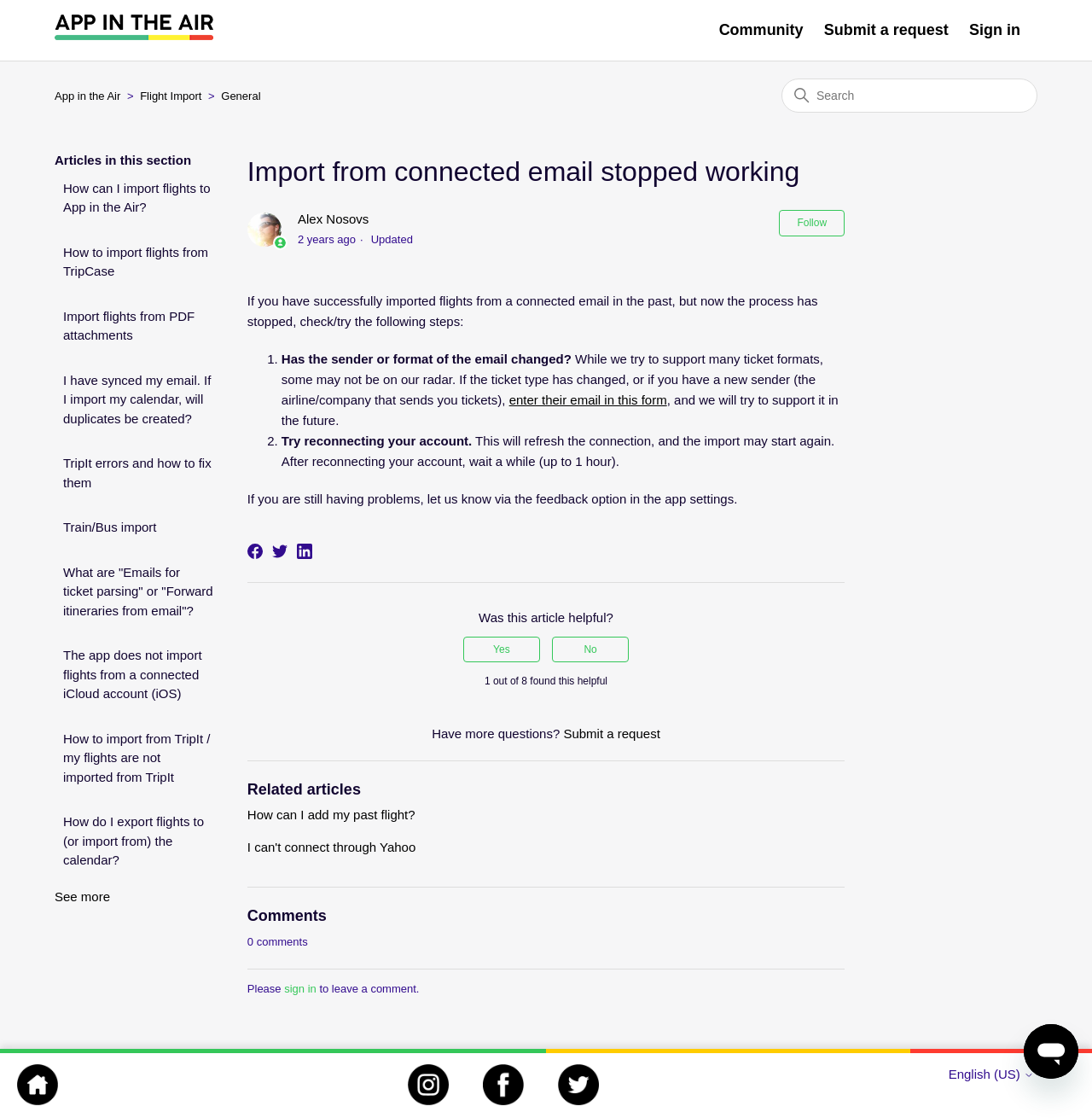Please locate the UI element described by "Import flights from PDF attachments" and provide its bounding box coordinates.

[0.05, 0.267, 0.203, 0.316]